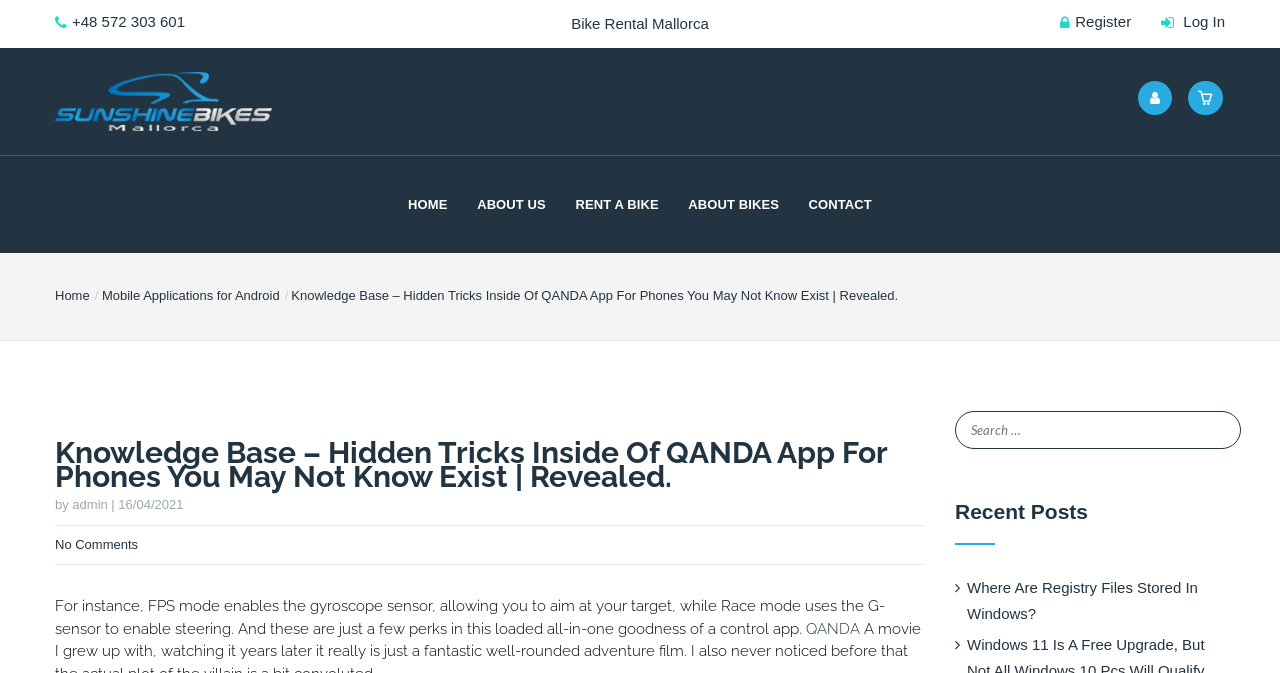Using the element description: "Rent a bike", determine the bounding box coordinates. The coordinates should be in the format [left, top, right, bottom], with values between 0 and 1.

[0.439, 0.28, 0.525, 0.329]